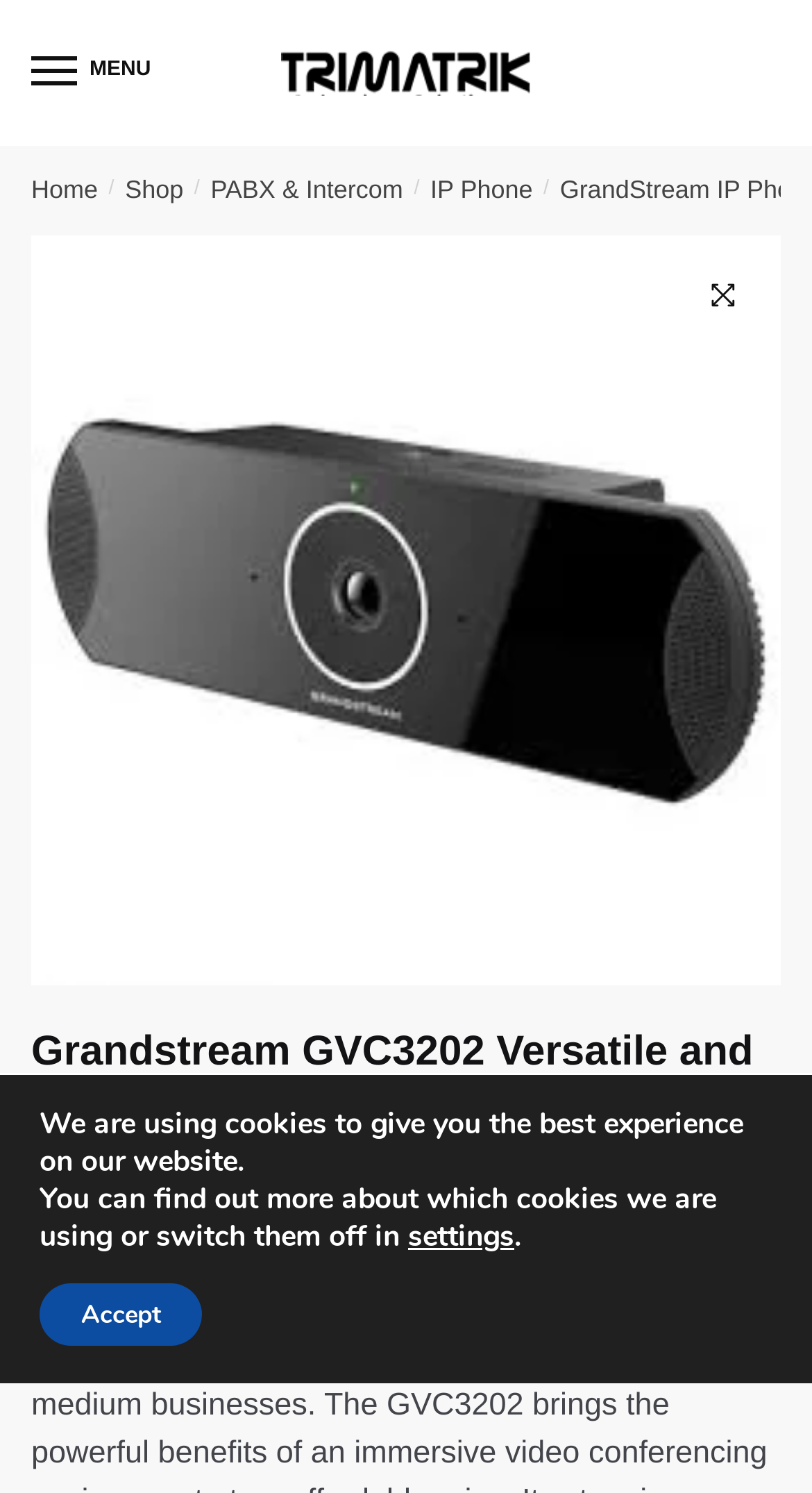Extract the bounding box coordinates for the HTML element that matches this description: "🔍". The coordinates should be four float numbers between 0 and 1, i.e., [left, top, right, bottom].

[0.851, 0.177, 0.928, 0.218]